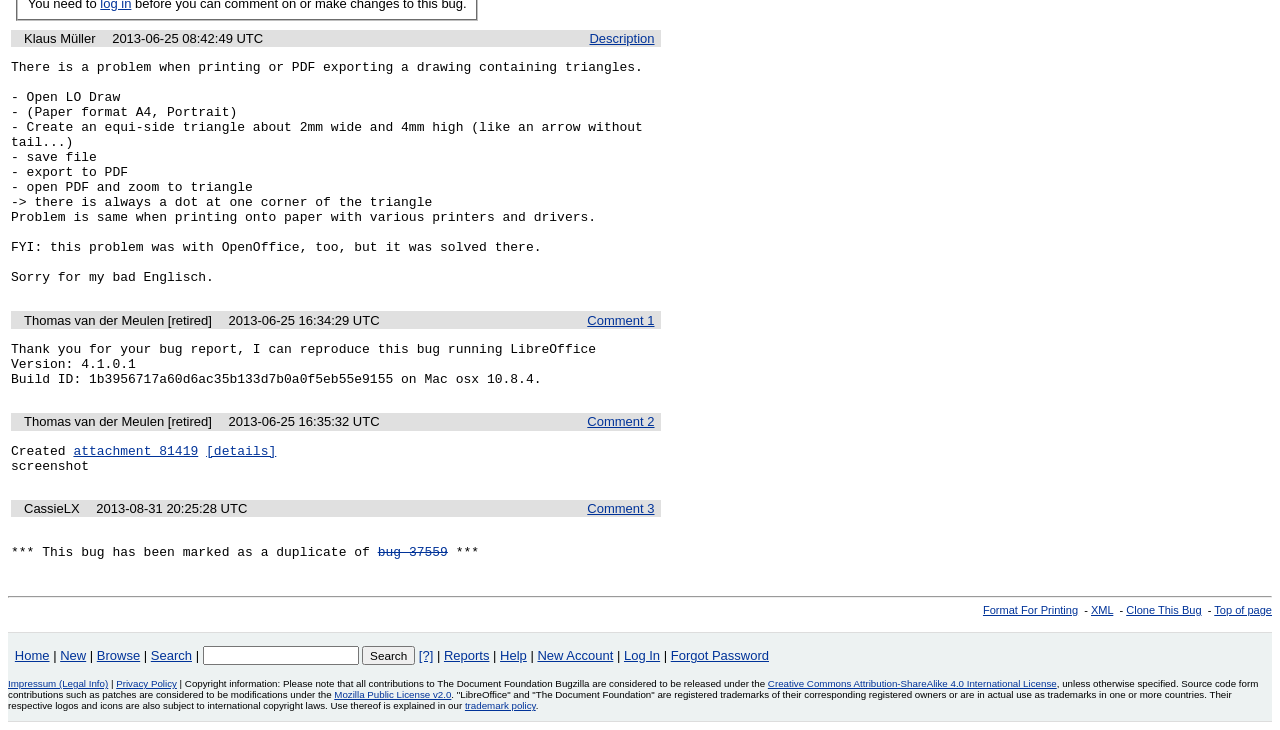Extract the bounding box coordinates for the HTML element that matches this description: "New Account". The coordinates should be four float numbers between 0 and 1, i.e., [left, top, right, bottom].

[0.42, 0.888, 0.479, 0.908]